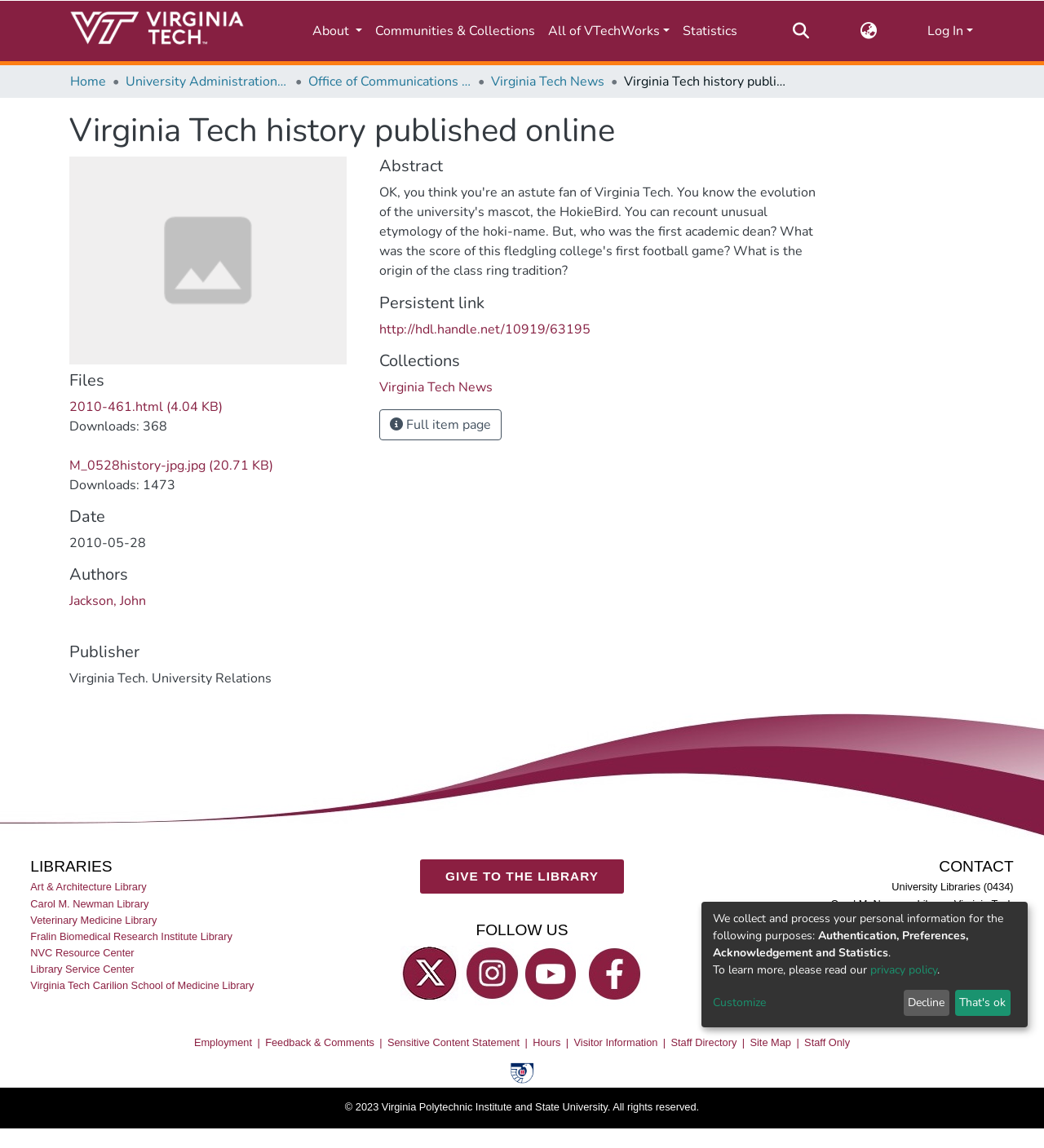Determine the bounding box coordinates for the element that should be clicked to follow this instruction: "View the '2010-461.html' file". The coordinates should be given as four float numbers between 0 and 1, in the format [left, top, right, bottom].

[0.066, 0.347, 0.213, 0.362]